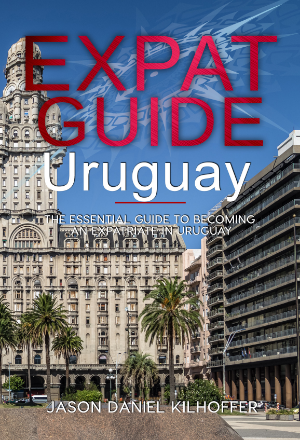What type of trees are in the foreground?
Provide a short answer using one word or a brief phrase based on the image.

palm trees